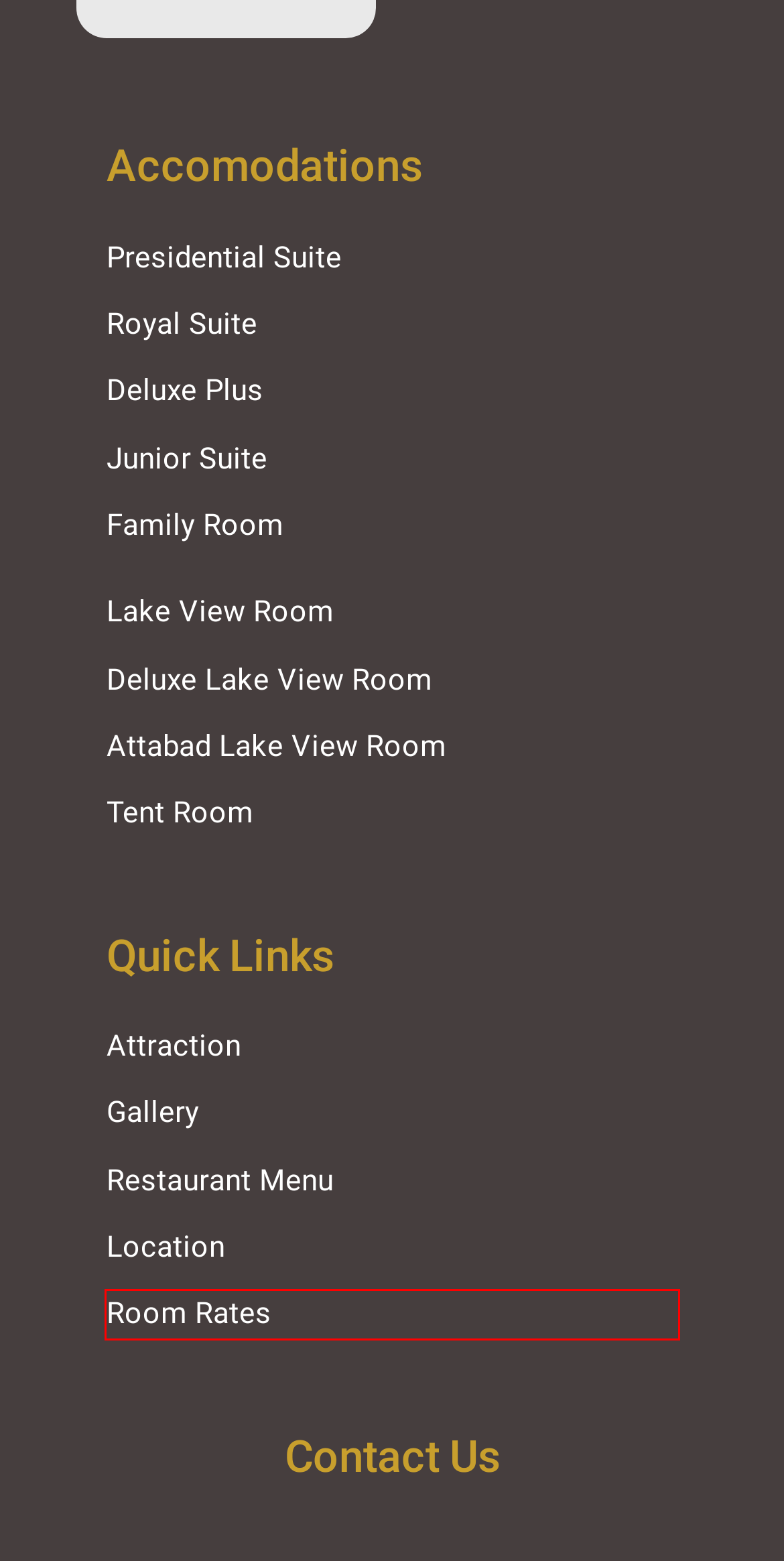Review the screenshot of a webpage that includes a red bounding box. Choose the webpage description that best matches the new webpage displayed after clicking the element within the bounding box. Here are the candidates:
A. Menu - Luxus Hunza
B. Fresh and well-ventilated Royal Suite Room Hunza- Luxus Hunza
C. Attractions - Luxus Hunza
D. Rates - Luxus Hunza
E. Tent Room for camping in Hunza Valley - Luxus Hunza
F. Best and Top Family Room in Hunza Valley - Luxus Hunza
G. Best Presidential Suite Rooms in Hunza Valley - Luxus Hunza
H. Infinity Lake View Room Hunza Valley - Luxus Hunza

D